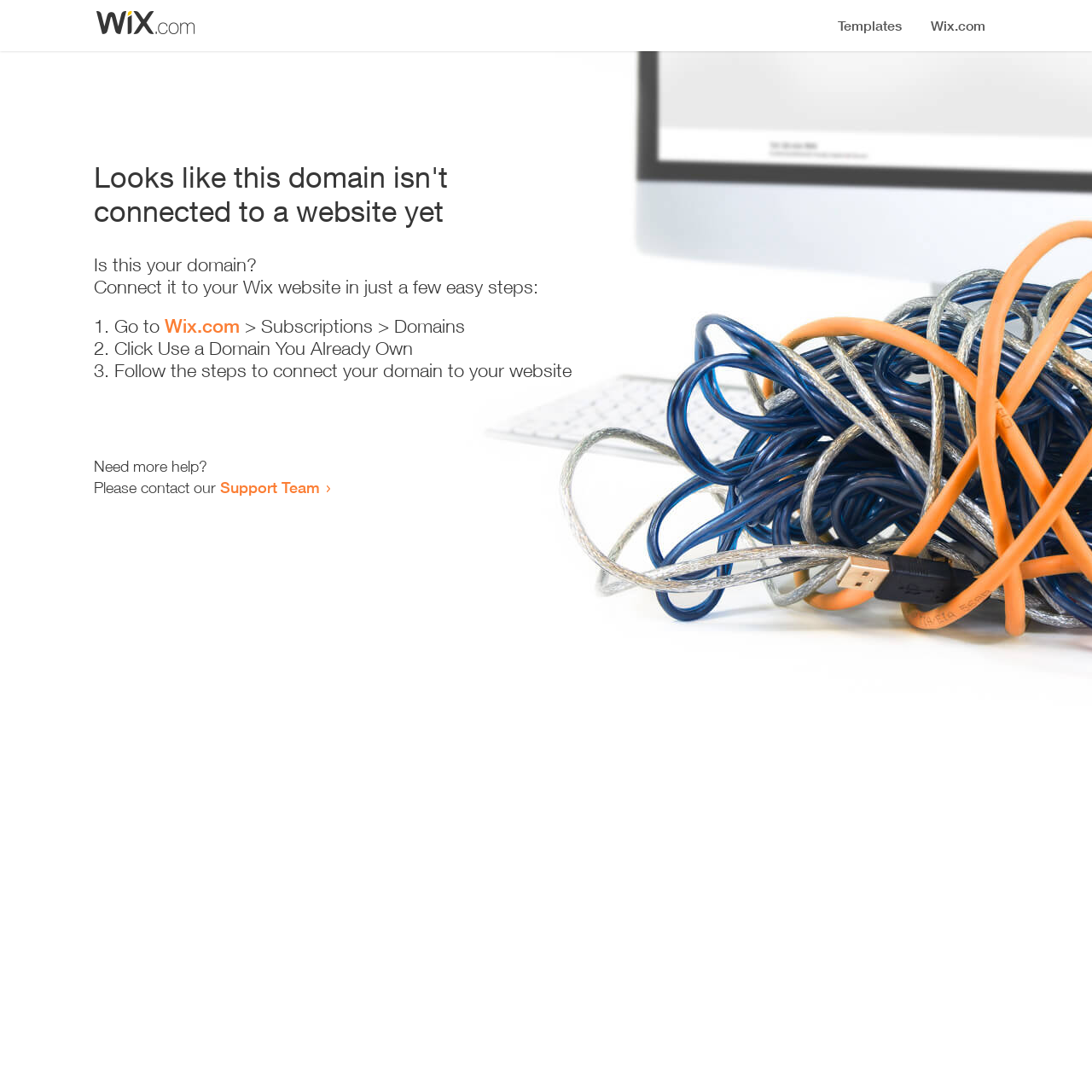Find the bounding box coordinates for the HTML element specified by: "alt="Radio Laser 98"".

None